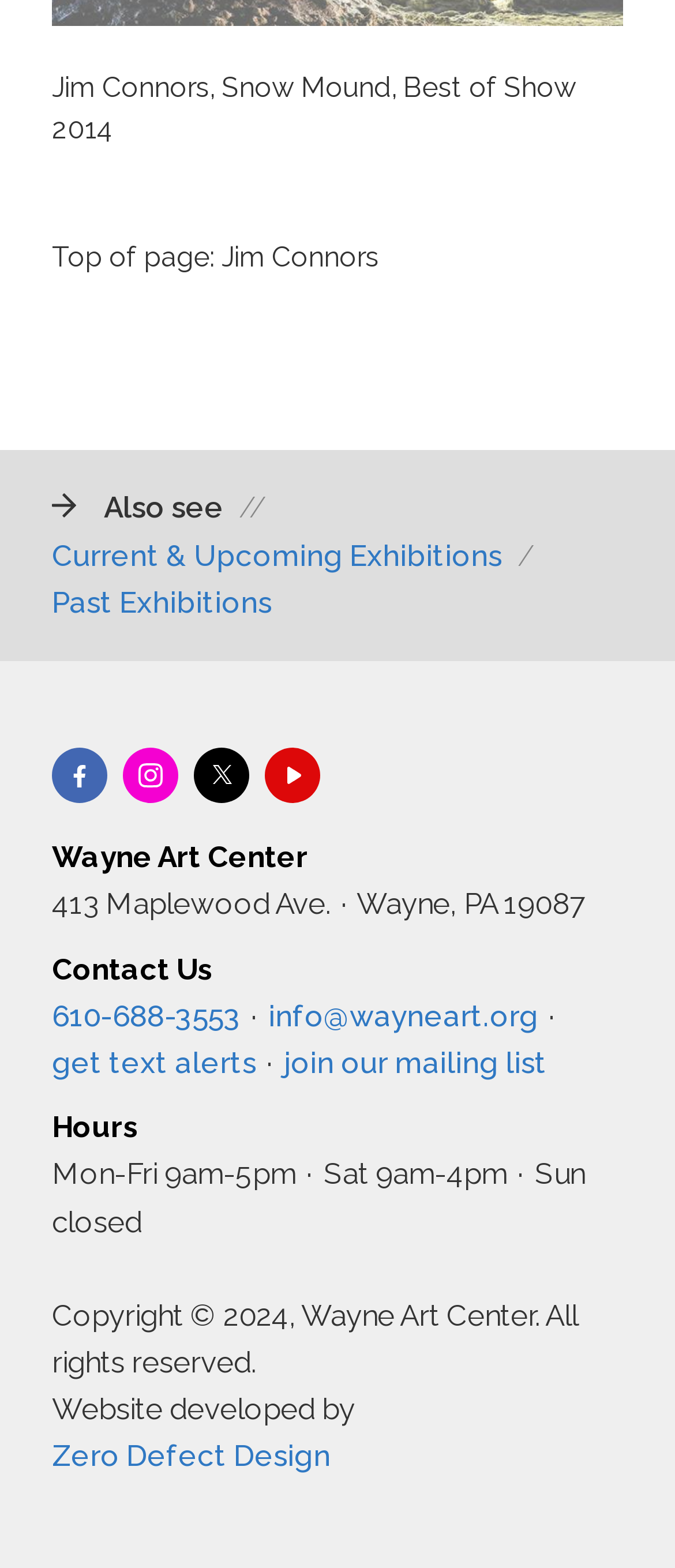Respond with a single word or phrase to the following question:
What is the email address to contact?

info@wayneart.org